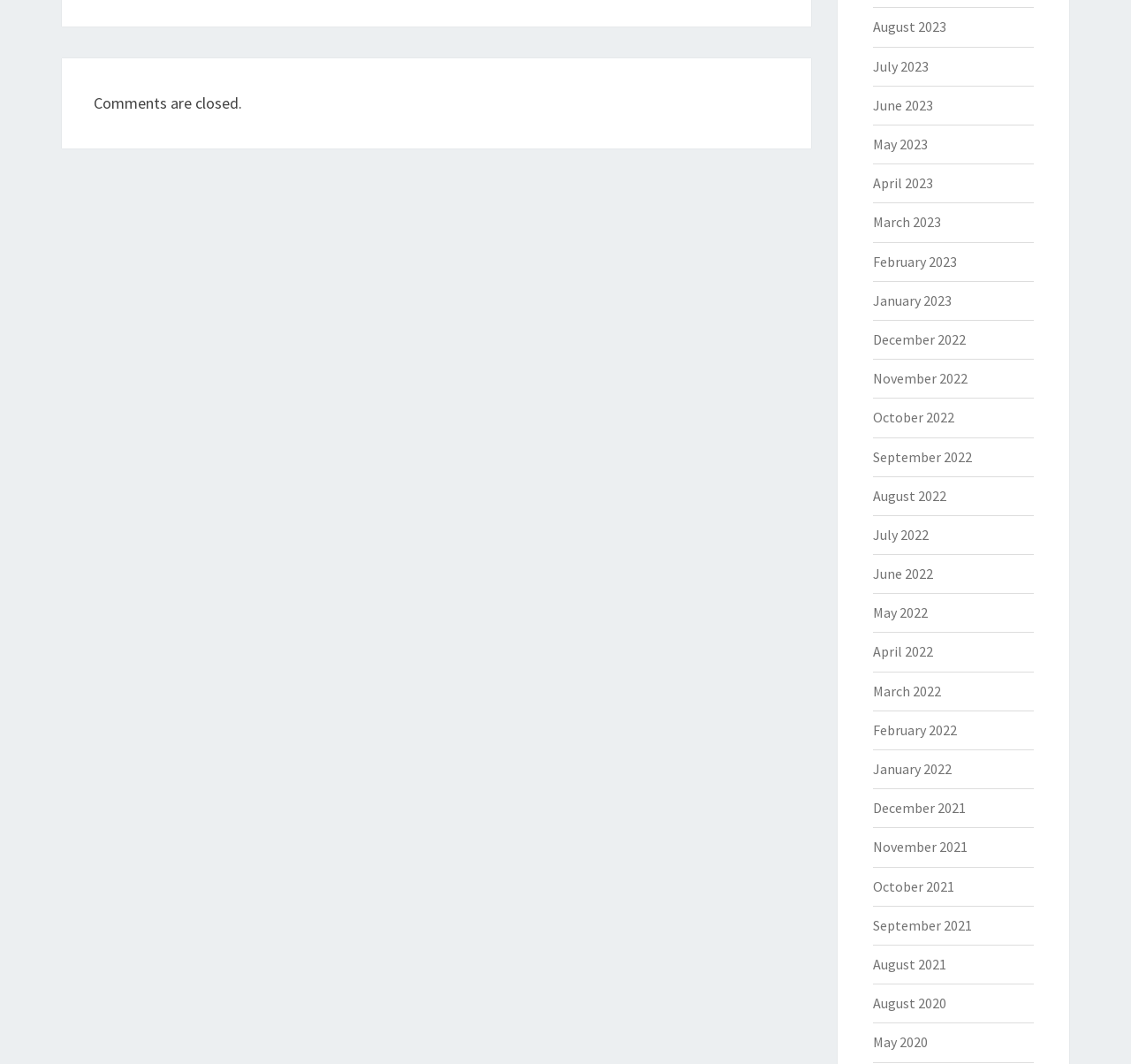How many links are there for the year 2022?
From the image, provide a succinct answer in one word or a short phrase.

12